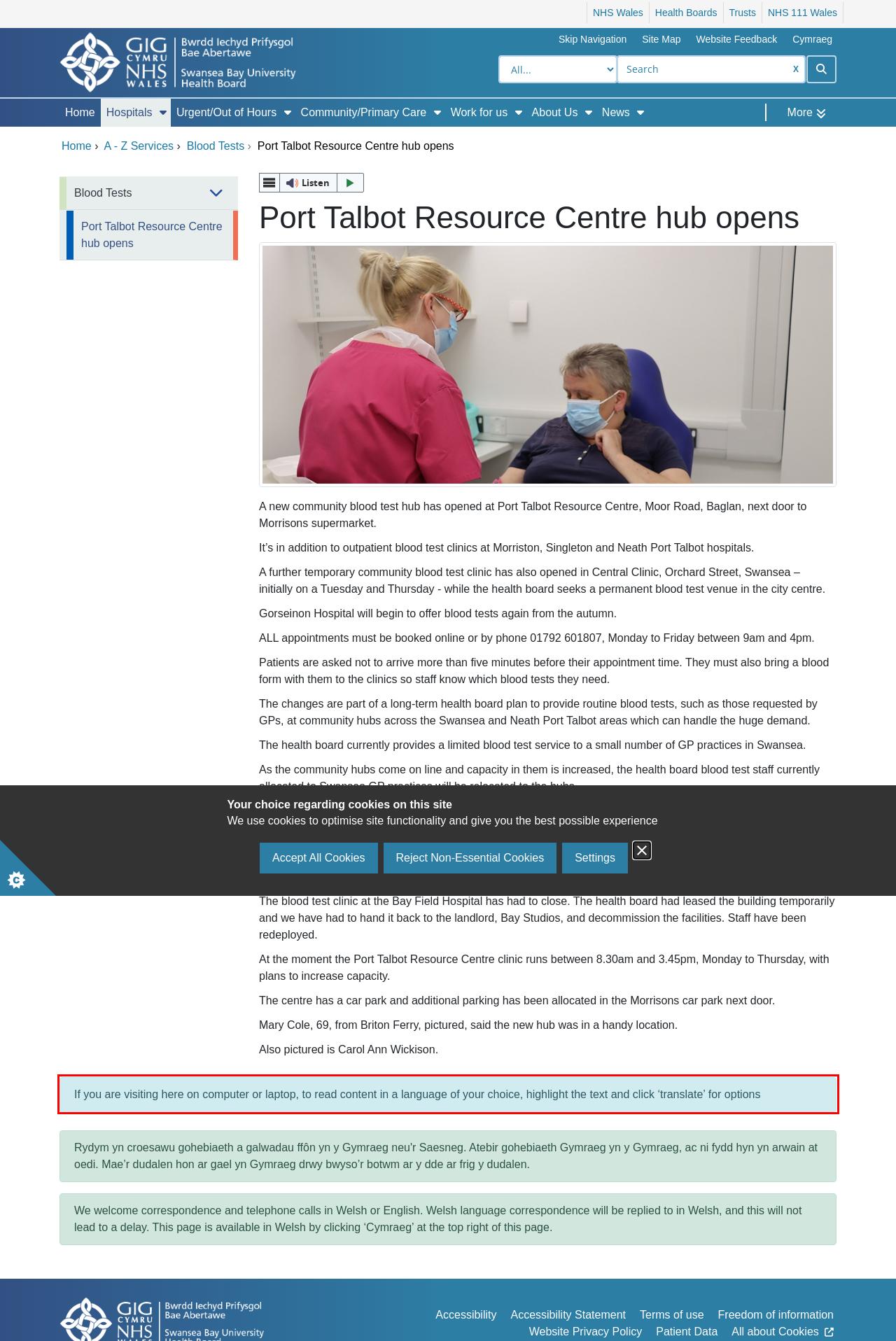Using the provided screenshot of a webpage, recognize the text inside the red rectangle bounding box by performing OCR.

If you are visiting here on computer or laptop, to read content in a language of your choice, highlight the text and click ‘translate’ for options